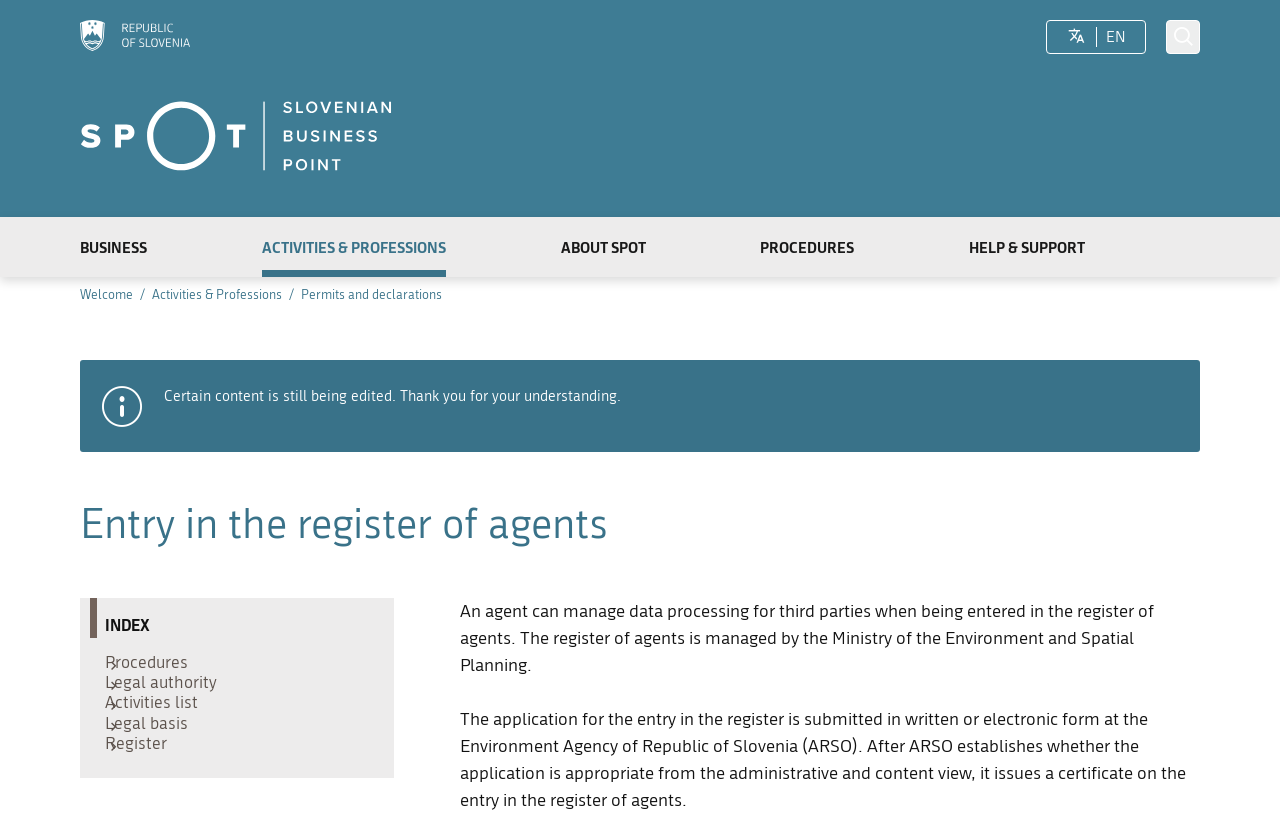How many main categories are there in the menu?
Please craft a detailed and exhaustive response to the question.

The main categories in the menu are BUSINESS, ACTIVITIES & PROFESSIONS, ABOUT SPOT, PROCEDURES, HELP & SUPPORT, and the number of categories is determined by counting the number of link elements in the menu section.